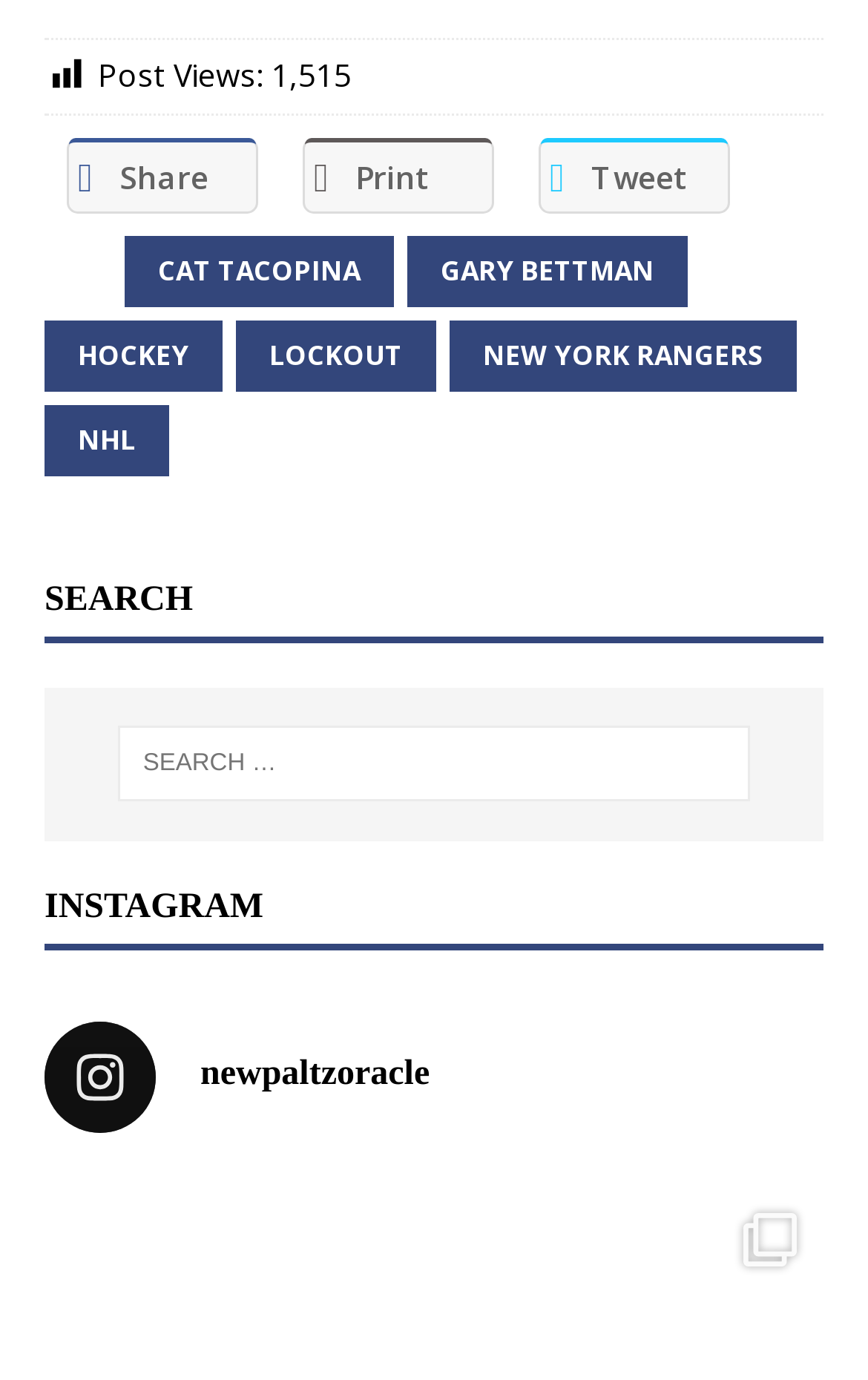Refer to the screenshot and give an in-depth answer to this question: What is the Instagram username?

I found the 'INSTAGRAM' heading on the webpage, and below it is the link 'newpaltzoracle', which is the Instagram username.